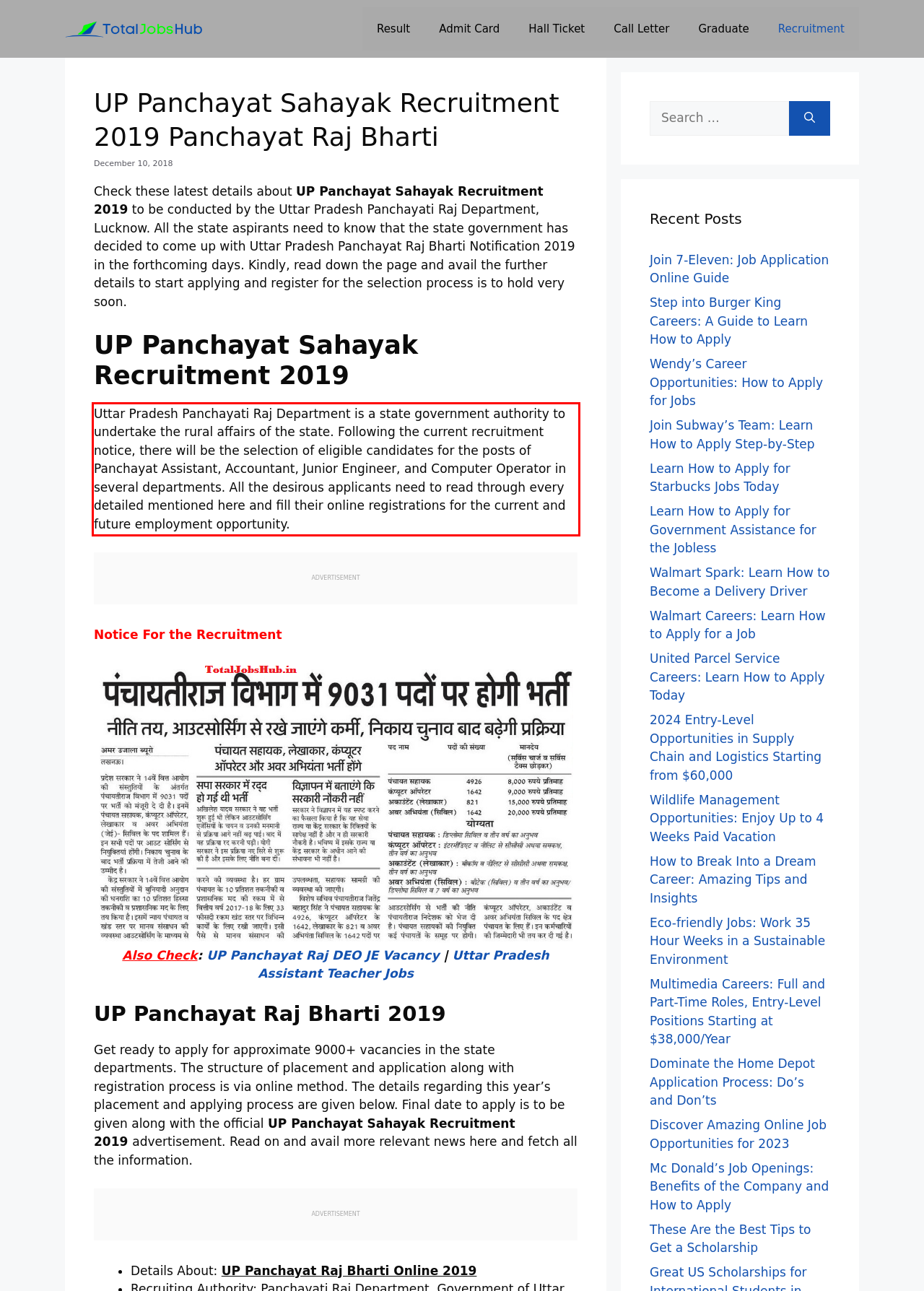Please look at the screenshot provided and find the red bounding box. Extract the text content contained within this bounding box.

Uttar Pradesh Panchayati Raj Department is a state government authority to undertake the rural affairs of the state. Following the current recruitment notice, there will be the selection of eligible candidates for the posts of Panchayat Assistant, Accountant, Junior Engineer, and Computer Operator in several departments. All the desirous applicants need to read through every detailed mentioned here and fill their online registrations for the current and future employment opportunity.